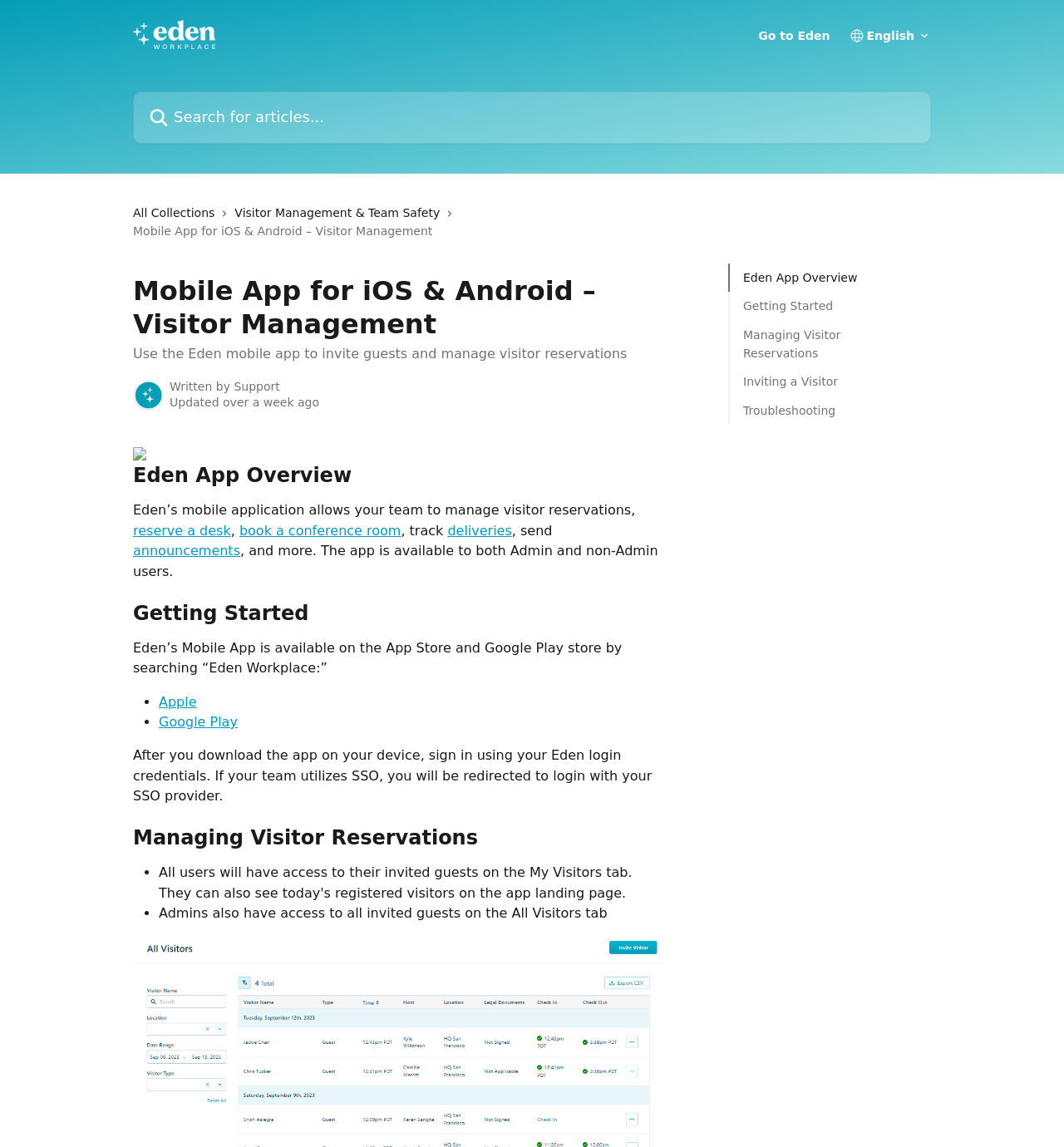Please find the bounding box coordinates in the format (top-left x, top-left y, bottom-right x, bottom-right y) for the given element description. Ensure the coordinates are floating point numbers between 0 and 1. Description: reserve a desk

[0.125, 0.456, 0.217, 0.469]